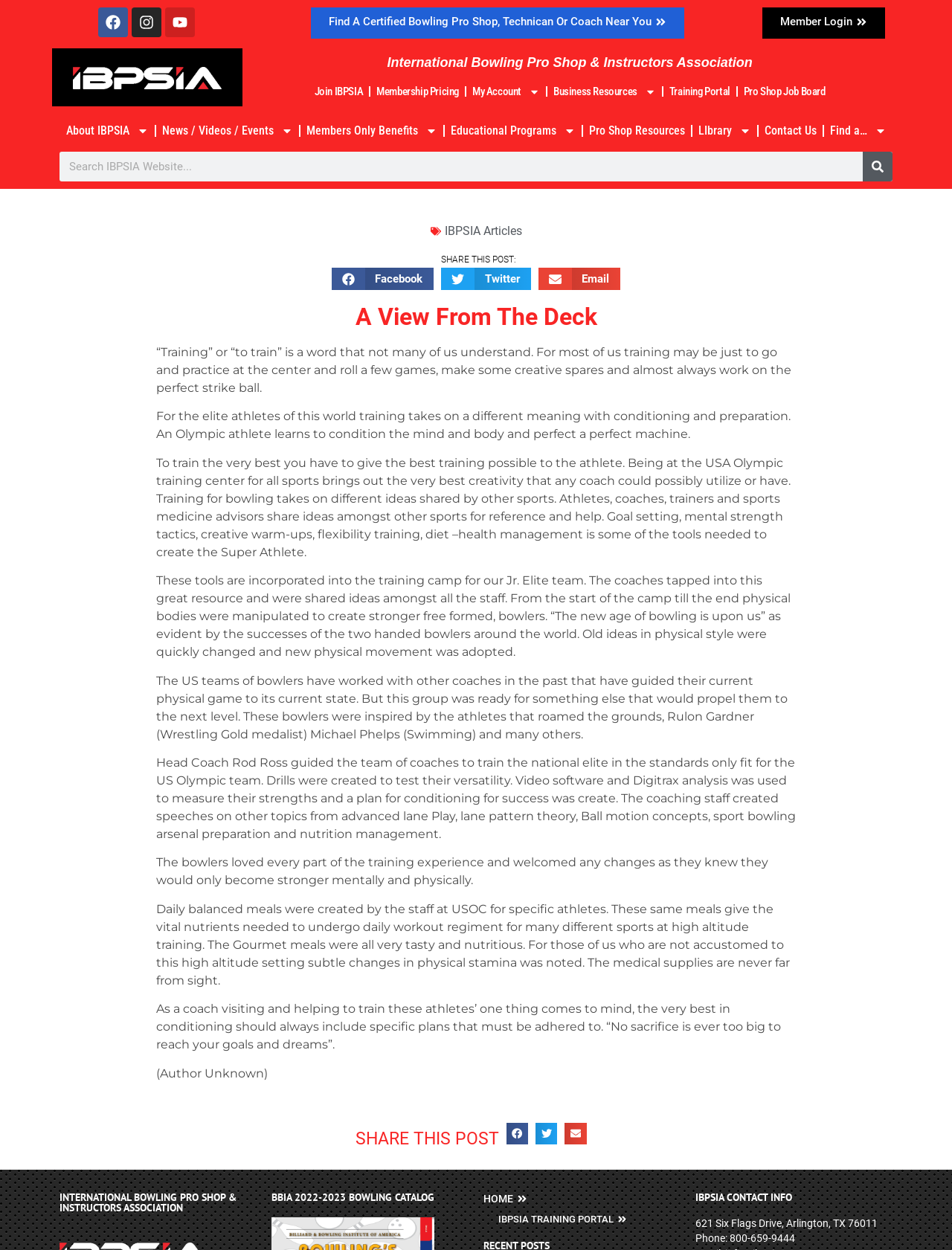Using a single word or phrase, answer the following question: 
How many social media links are there?

3